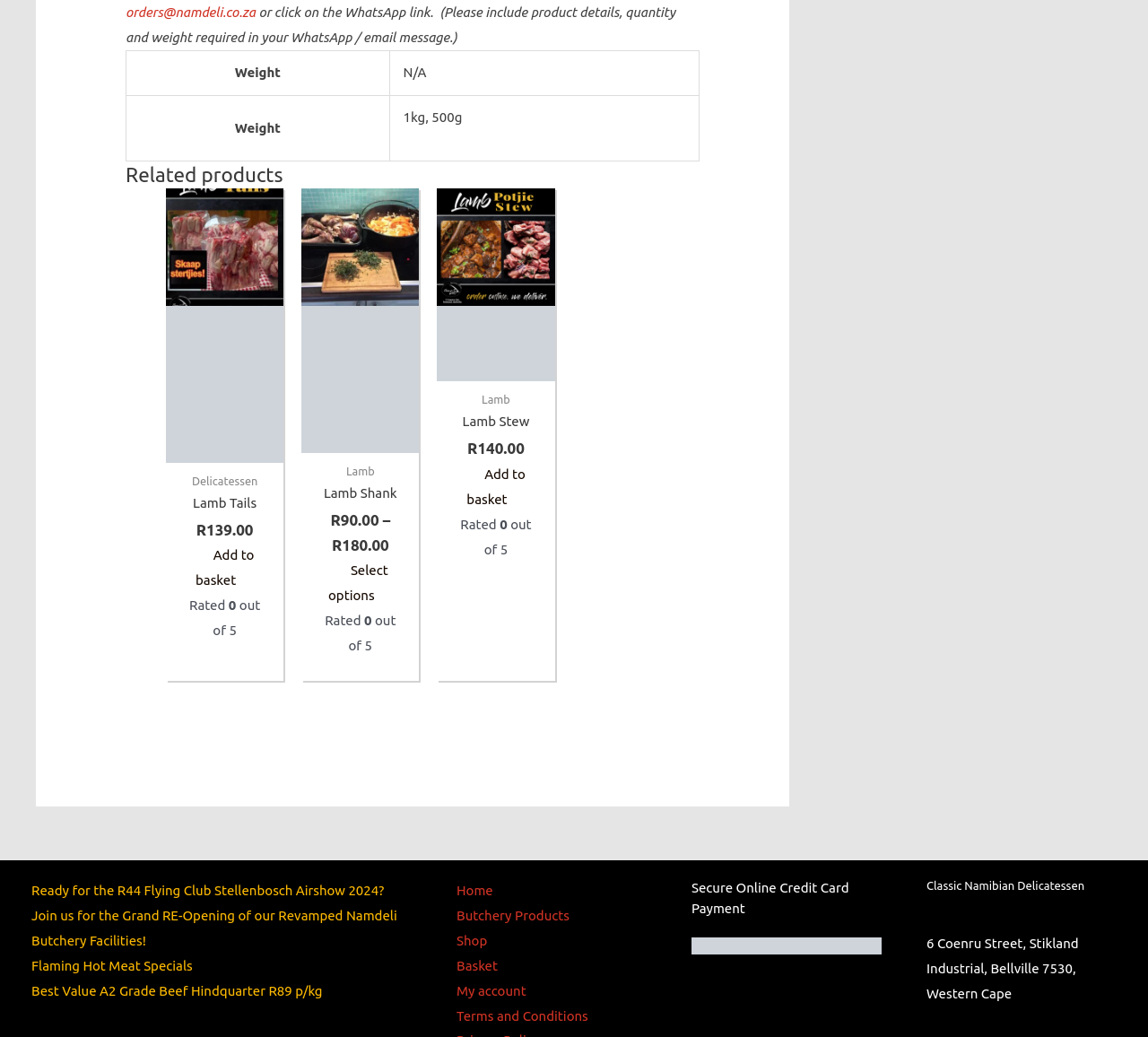Given the webpage screenshot and the description, determine the bounding box coordinates (top-left x, top-left y, bottom-right x, bottom-right y) that define the location of the UI element matching this description: orders@namdeli.co.za

[0.109, 0.004, 0.225, 0.019]